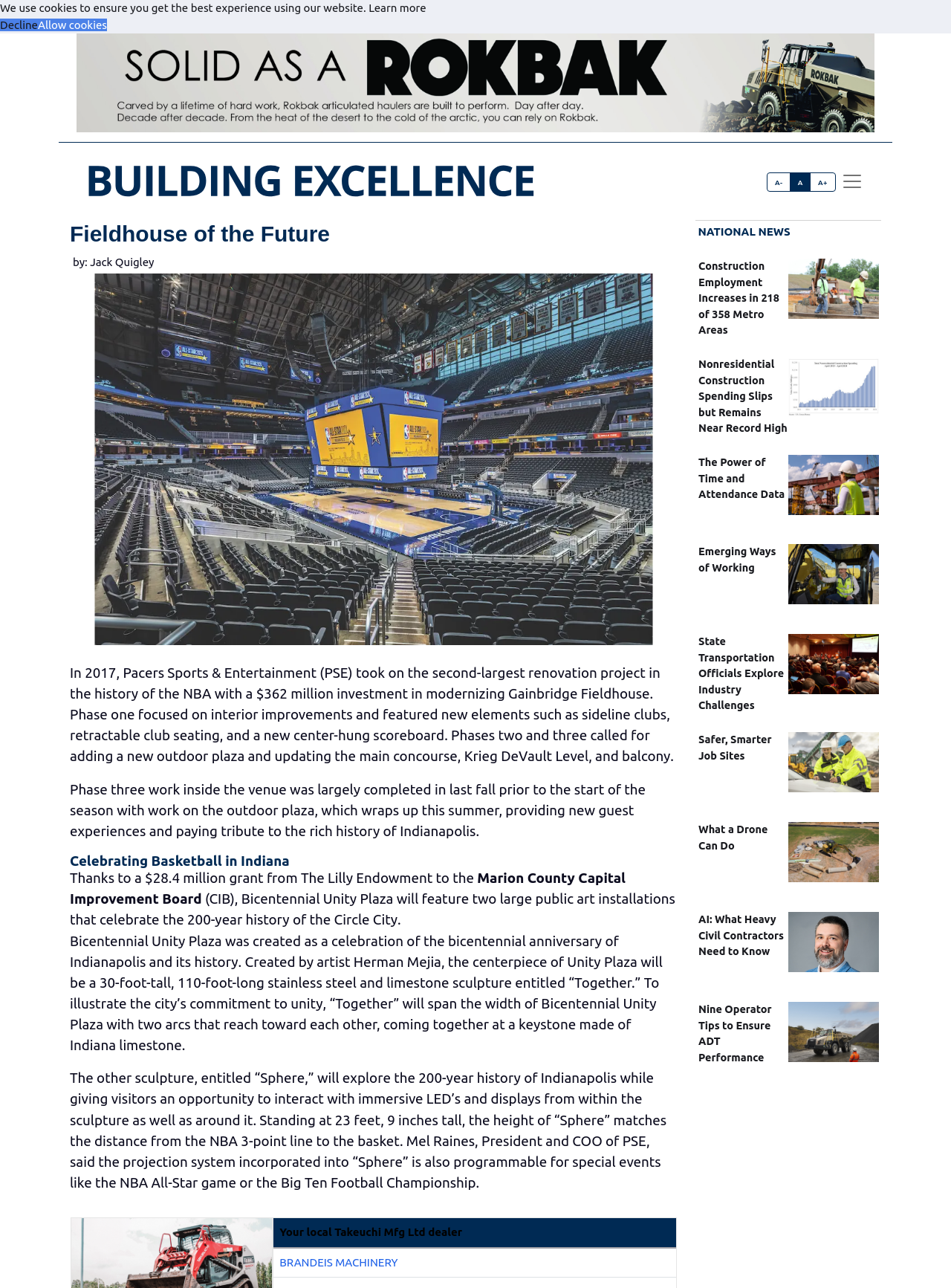What is the name of the sculpture in Bicentennial Unity Plaza?
Provide a detailed and well-explained answer to the question.

The answer can be found in the StaticText element with the text 'Bicentennial Unity Plaza was created as a celebration of the bicentennial anniversary of Indianapolis and its history. Created by artist Herman Mejia, the centerpiece of Unity Plaza will be a 30-foot-tall, 110-foot-long stainless steel and limestone sculpture entitled “Together.”'